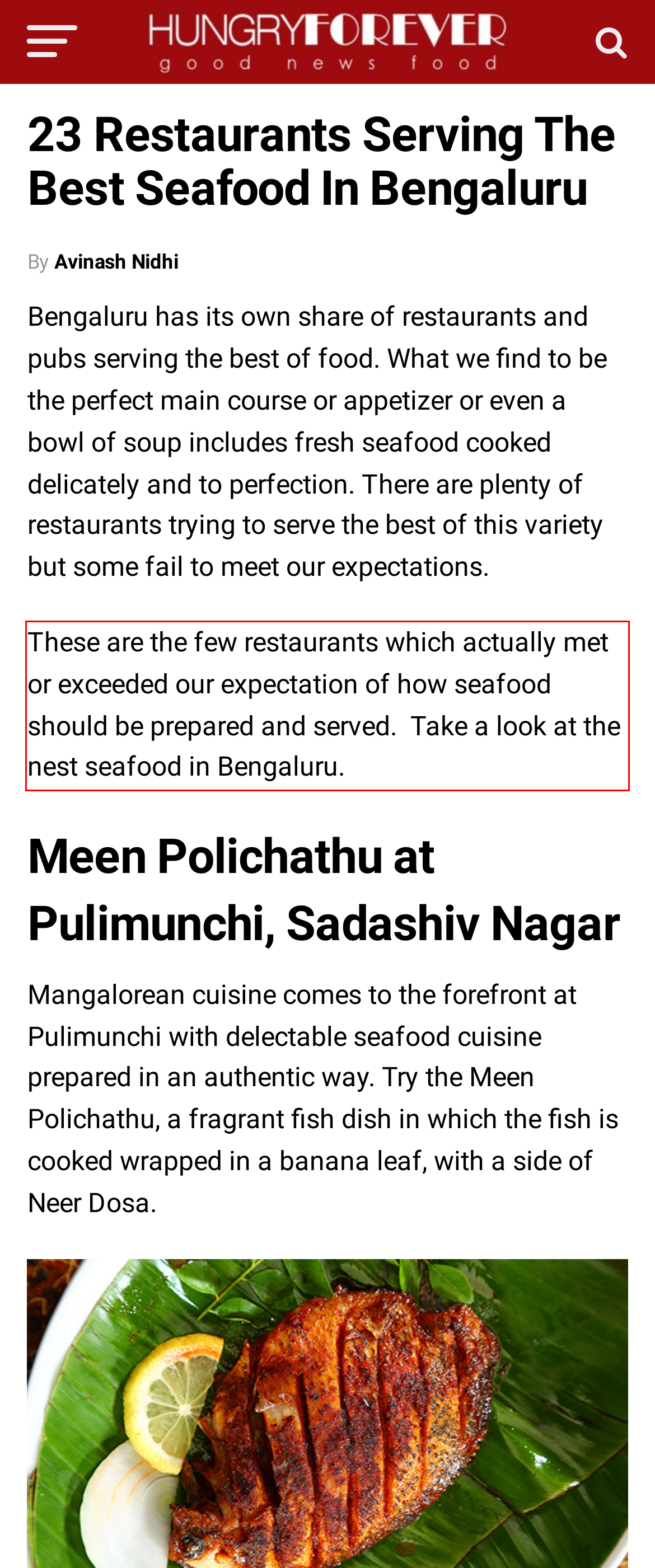Look at the screenshot of the webpage, locate the red rectangle bounding box, and generate the text content that it contains.

These are the few restaurants which actually met or exceeded our expectation of how seafood should be prepared and served. Take a look at the nest seafood in Bengaluru.